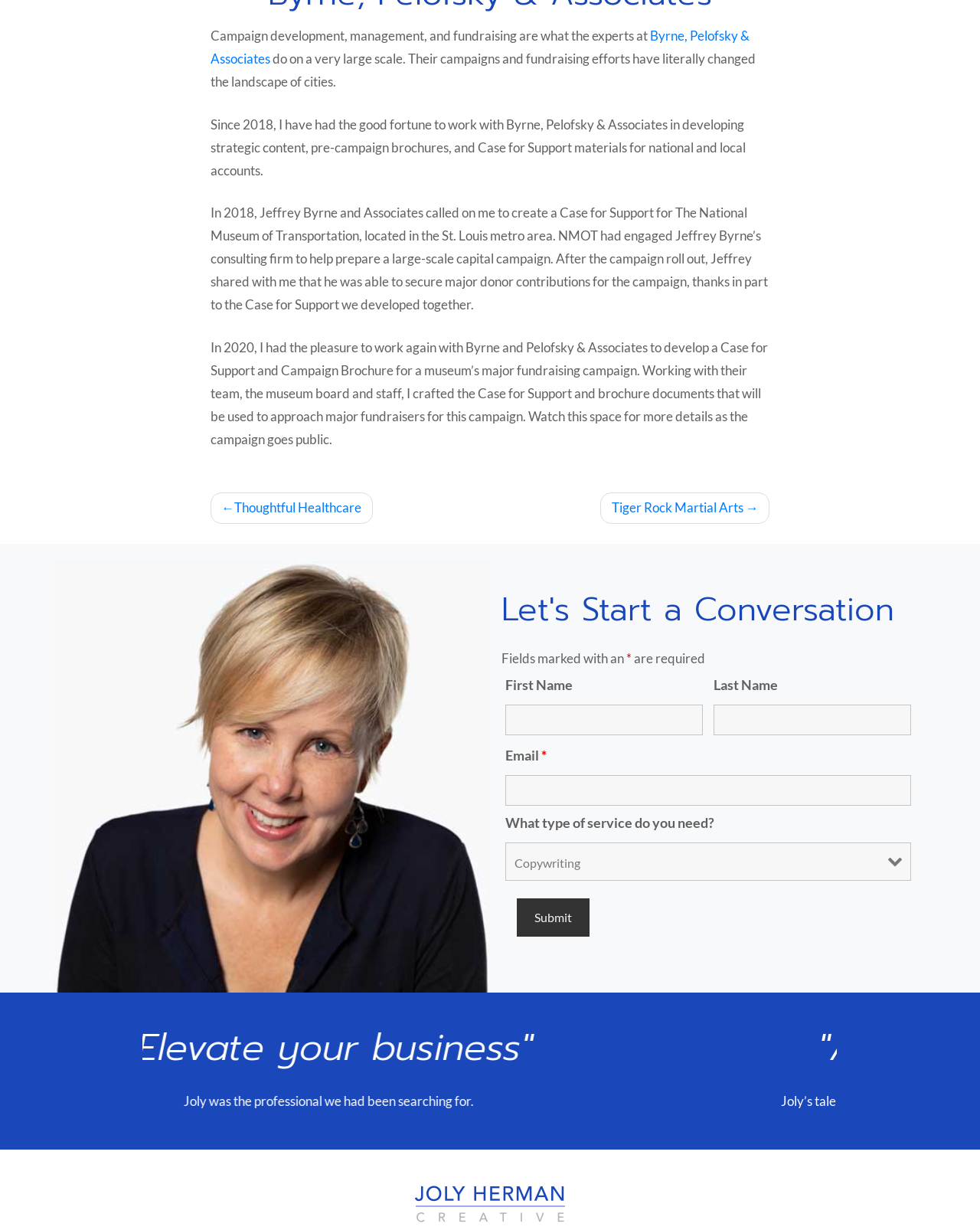Given the element description: "Byrne, Pelofsky & Associates", predict the bounding box coordinates of this UI element. The coordinates must be four float numbers between 0 and 1, given as [left, top, right, bottom].

[0.215, 0.022, 0.765, 0.054]